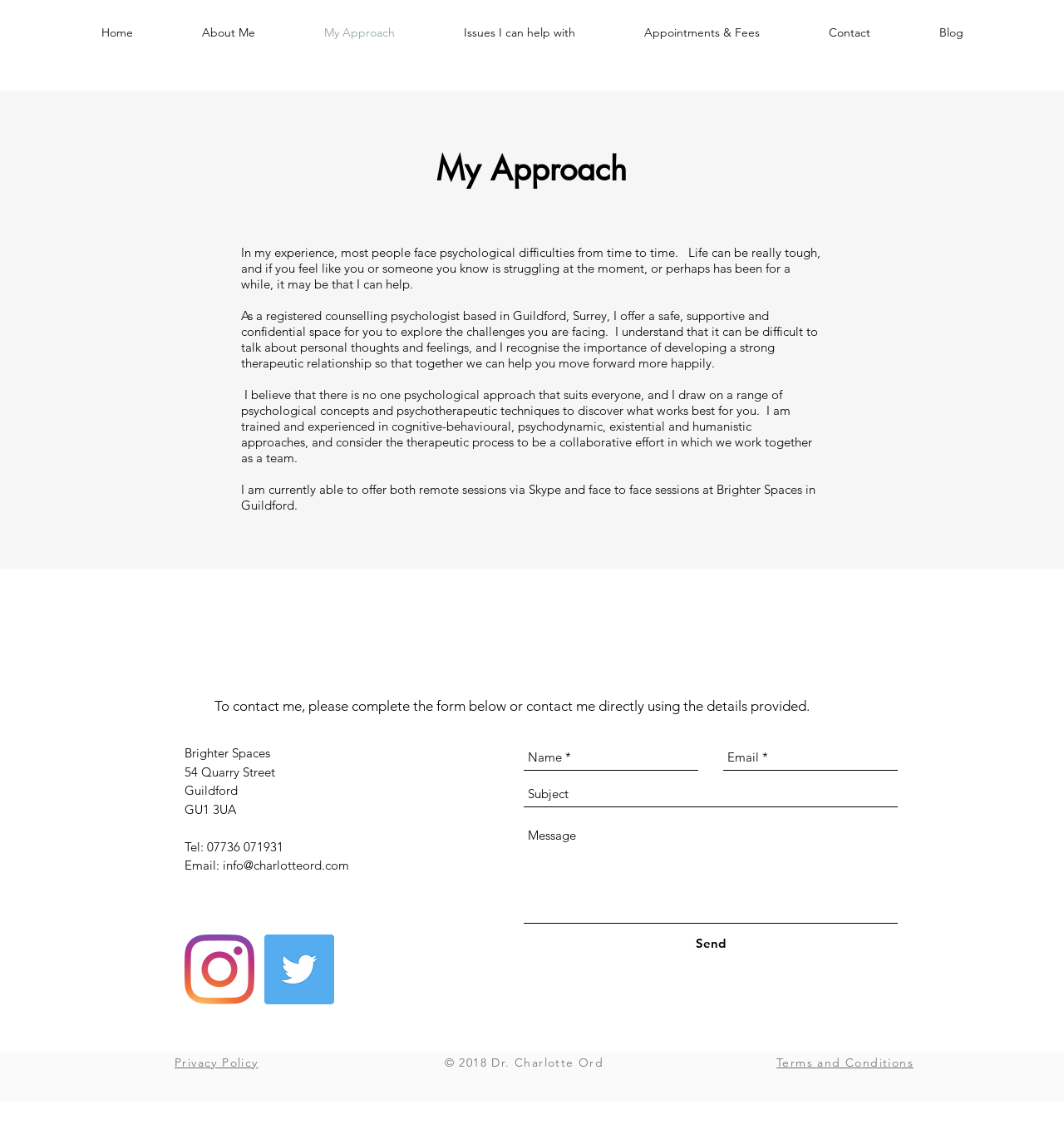Please determine the bounding box of the UI element that matches this description: aria-label="Email *" name="email" placeholder="Email *". The coordinates should be given as (top-left x, top-left y, bottom-right x, bottom-right y), with all values between 0 and 1.

[0.68, 0.65, 0.844, 0.674]